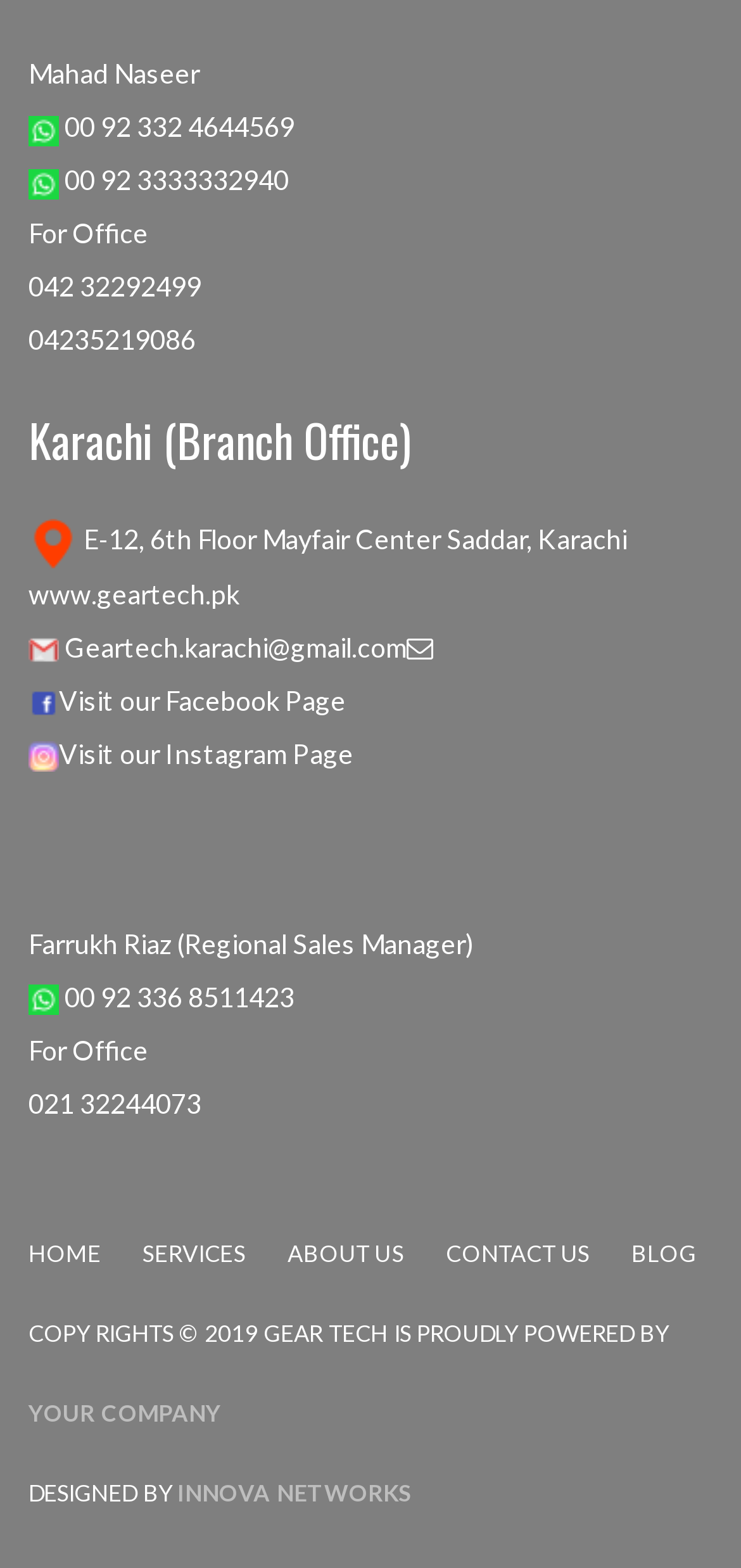Please pinpoint the bounding box coordinates for the region I should click to adhere to this instruction: "view fishing report".

None